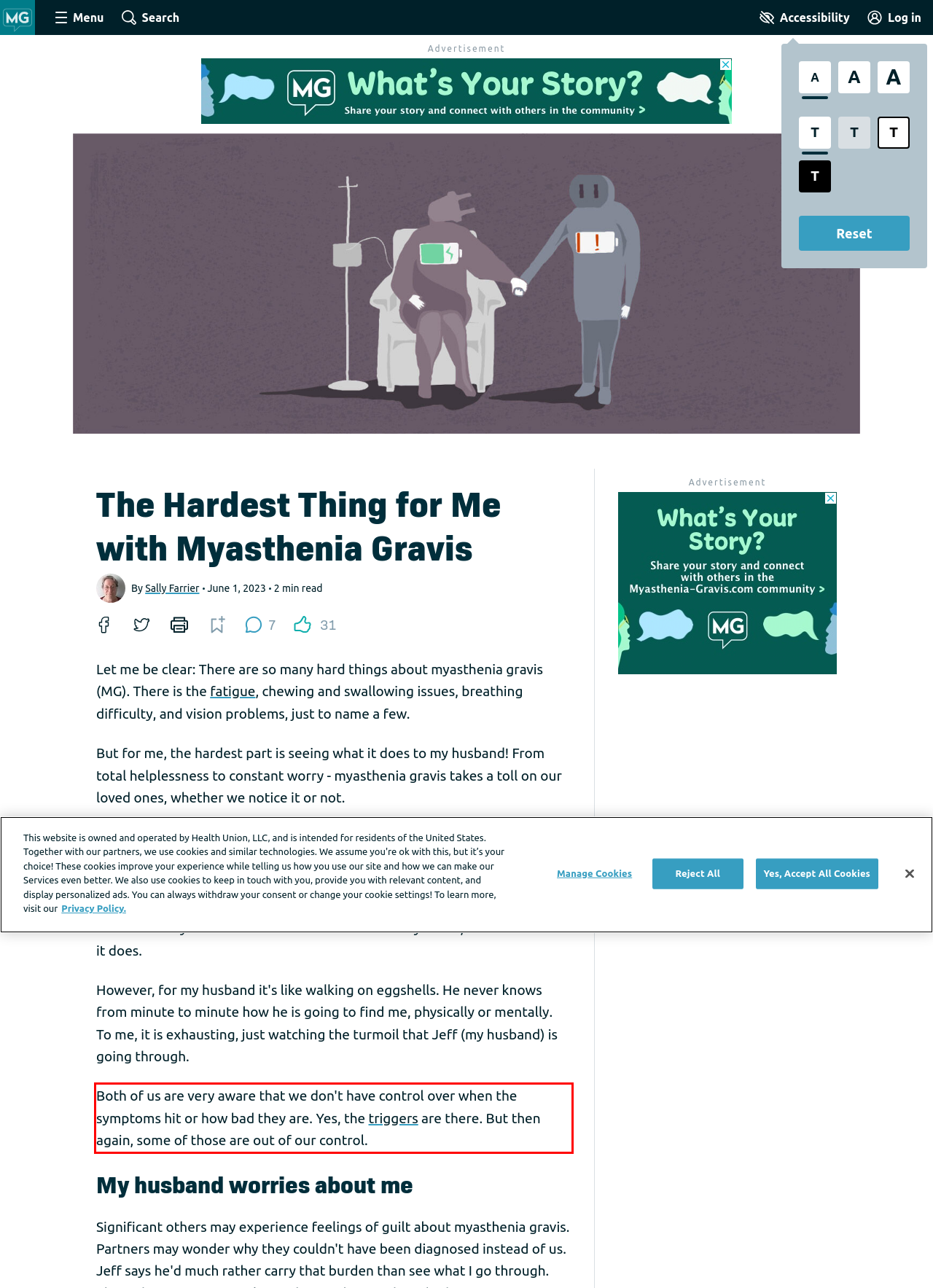Given a webpage screenshot with a red bounding box, perform OCR to read and deliver the text enclosed by the red bounding box.

Both of us are very aware that we don't have control over when the symptoms hit or how bad they are. Yes, the triggers are there. But then again, some of those are out of our control.